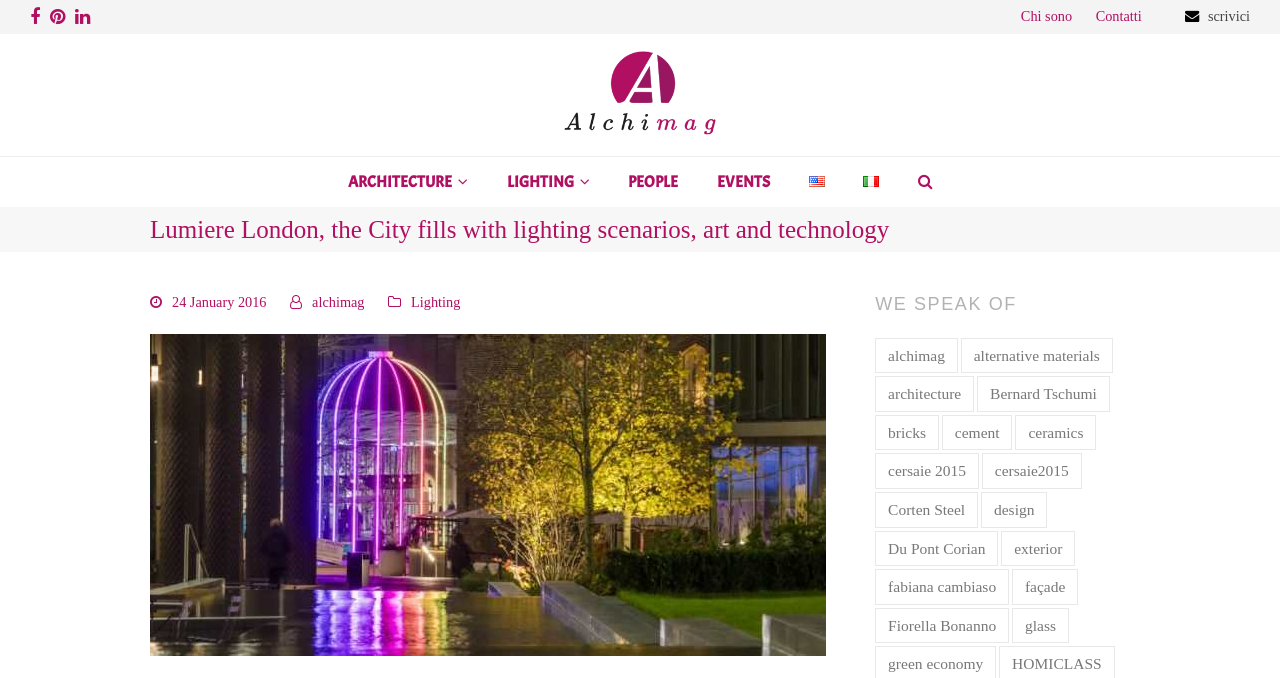Please specify the bounding box coordinates of the clickable region necessary for completing the following instruction: "Contact us". The coordinates must consist of four float numbers between 0 and 1, i.e., [left, top, right, bottom].

[0.856, 0.012, 0.892, 0.036]